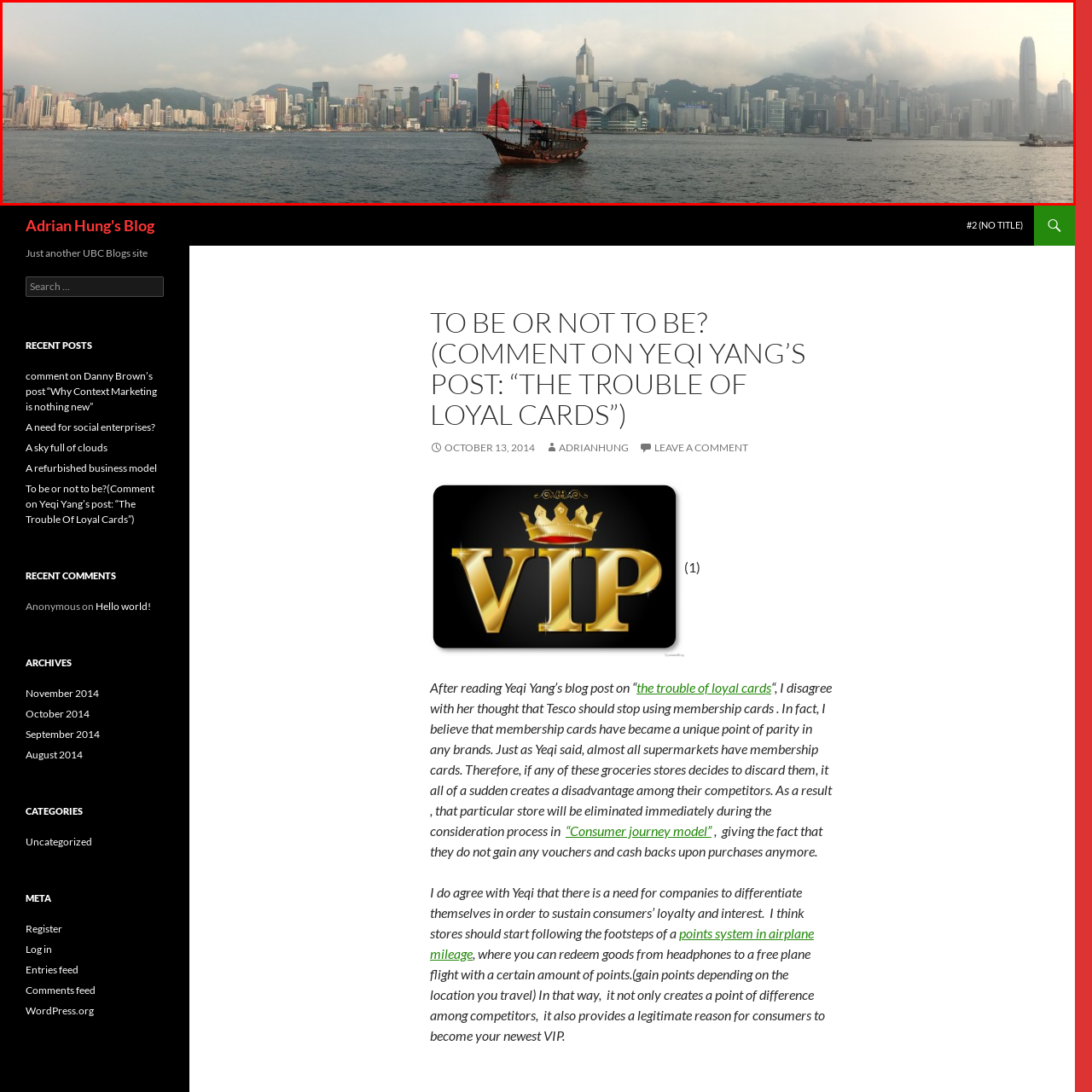Direct your attention to the image marked by the red boundary, What time of day is depicted in the image? Provide a single word or phrase in response.

Early morning or late afternoon